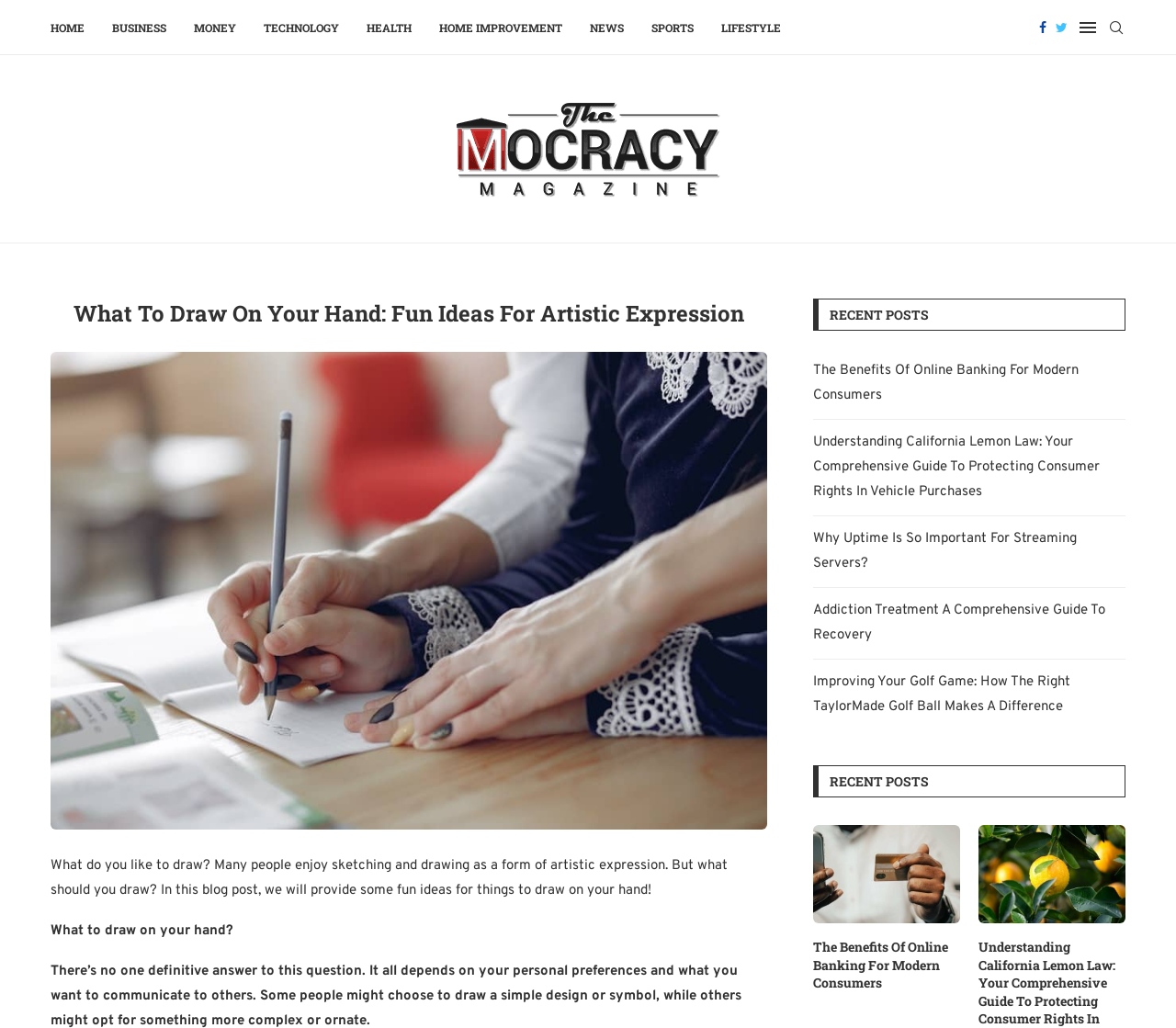What is the purpose of the blog post?
Provide an in-depth and detailed explanation in response to the question.

I determined the purpose of the blog post by reading the StaticText element at coordinates [0.043, 0.834, 0.619, 0.875], which says 'What do you like to draw? Many people enjoy sketching and drawing as a form of artistic expression. But what should you draw? In this blog post, we will provide some fun ideas for things to draw on your hand!'.